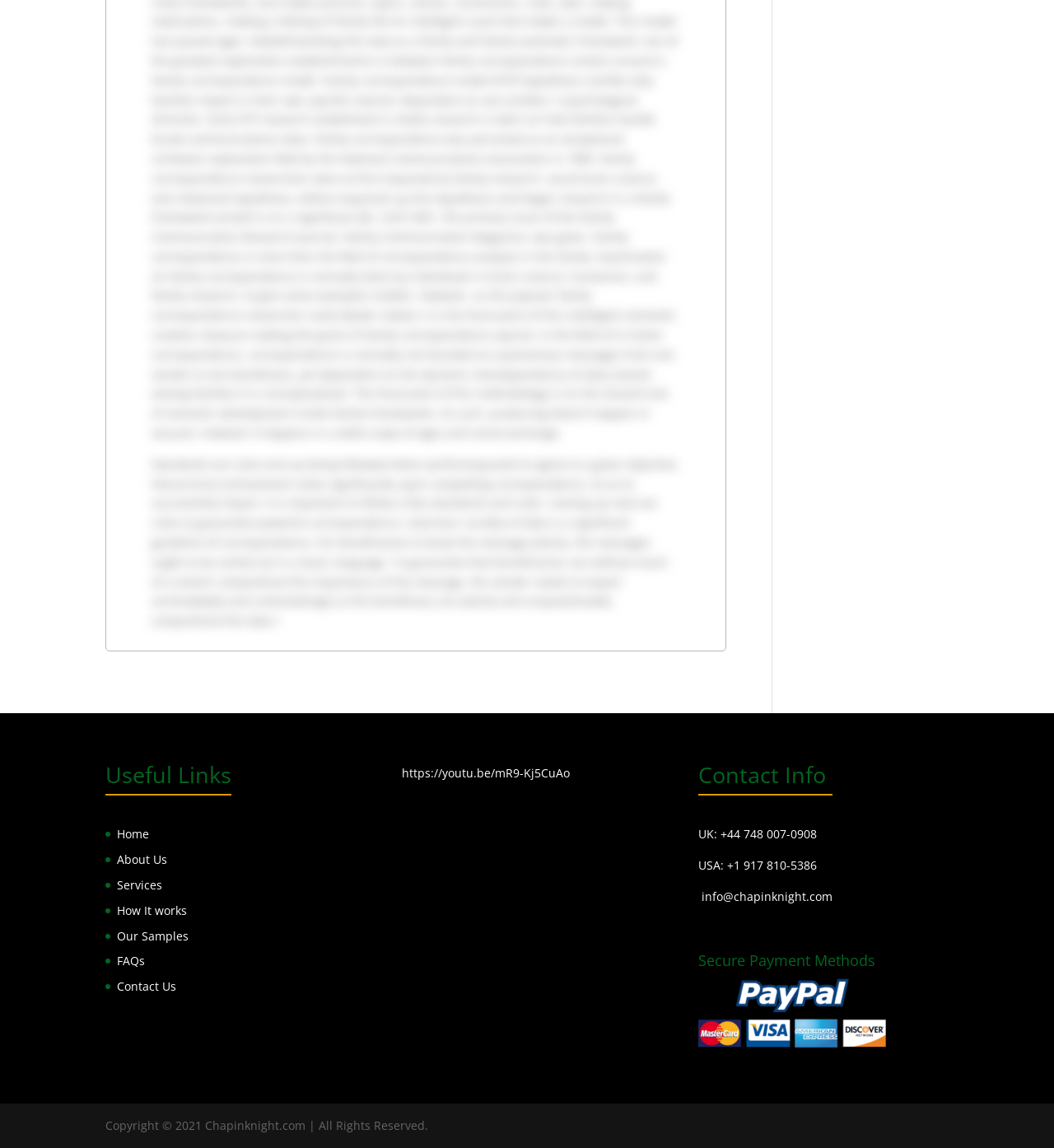Provide the bounding box coordinates for the UI element described in this sentence: "Services". The coordinates should be four float values between 0 and 1, i.e., [left, top, right, bottom].

[0.111, 0.764, 0.154, 0.778]